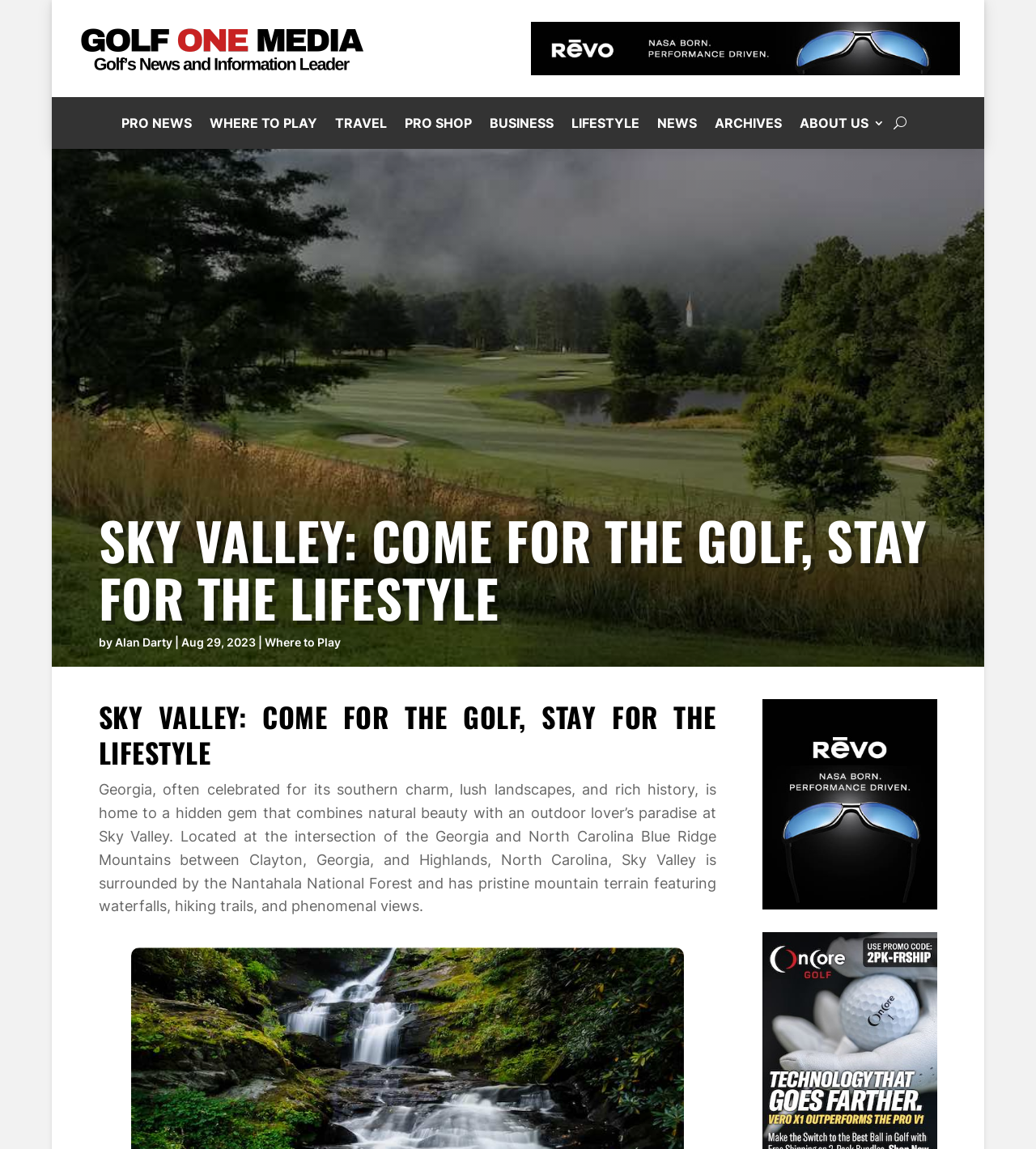Identify the bounding box for the UI element that is described as follows: "Unit WordPress Theme".

None